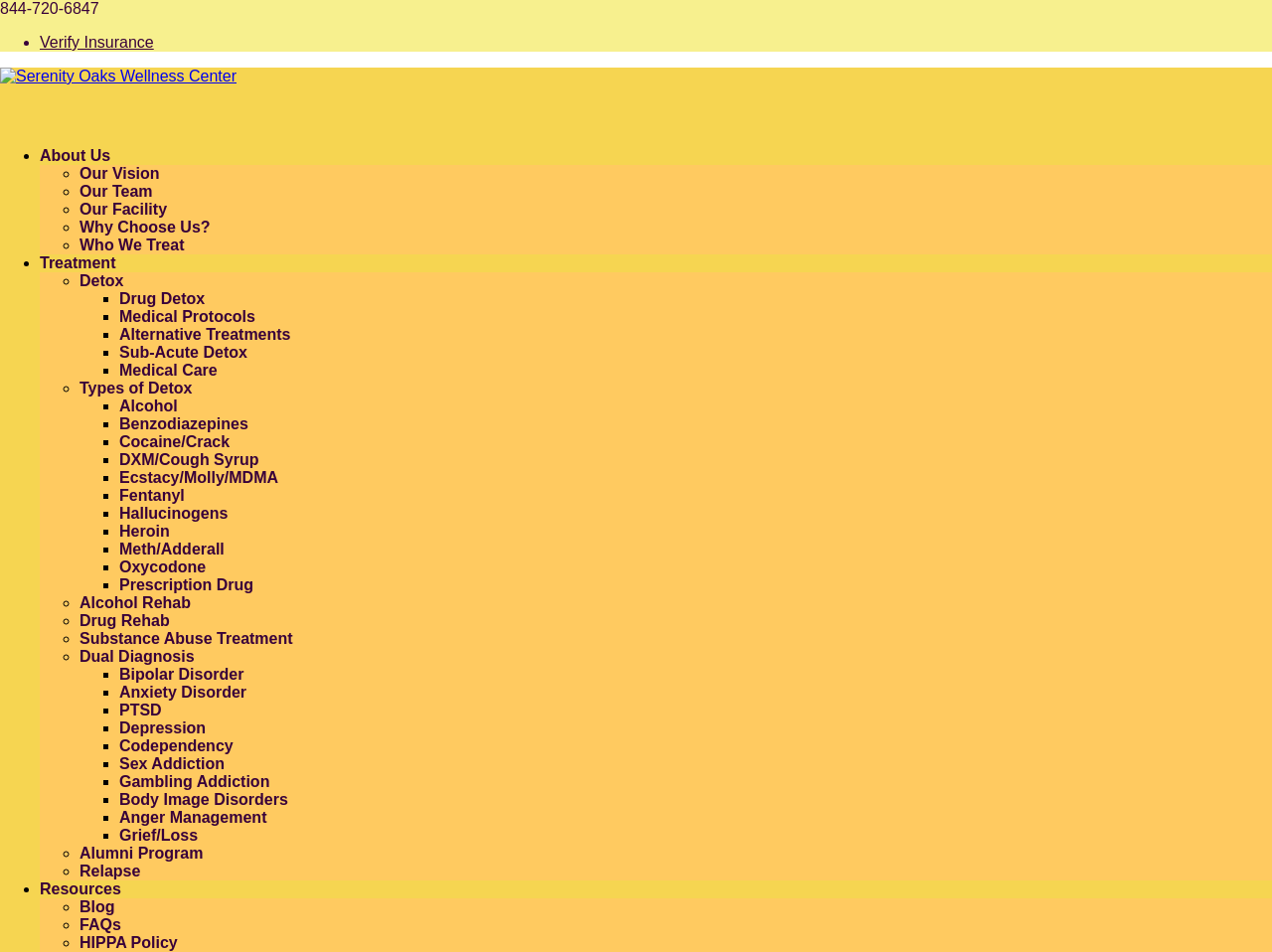What is the last type of disorder listed?
Based on the screenshot, respond with a single word or phrase.

Body Image Disorders